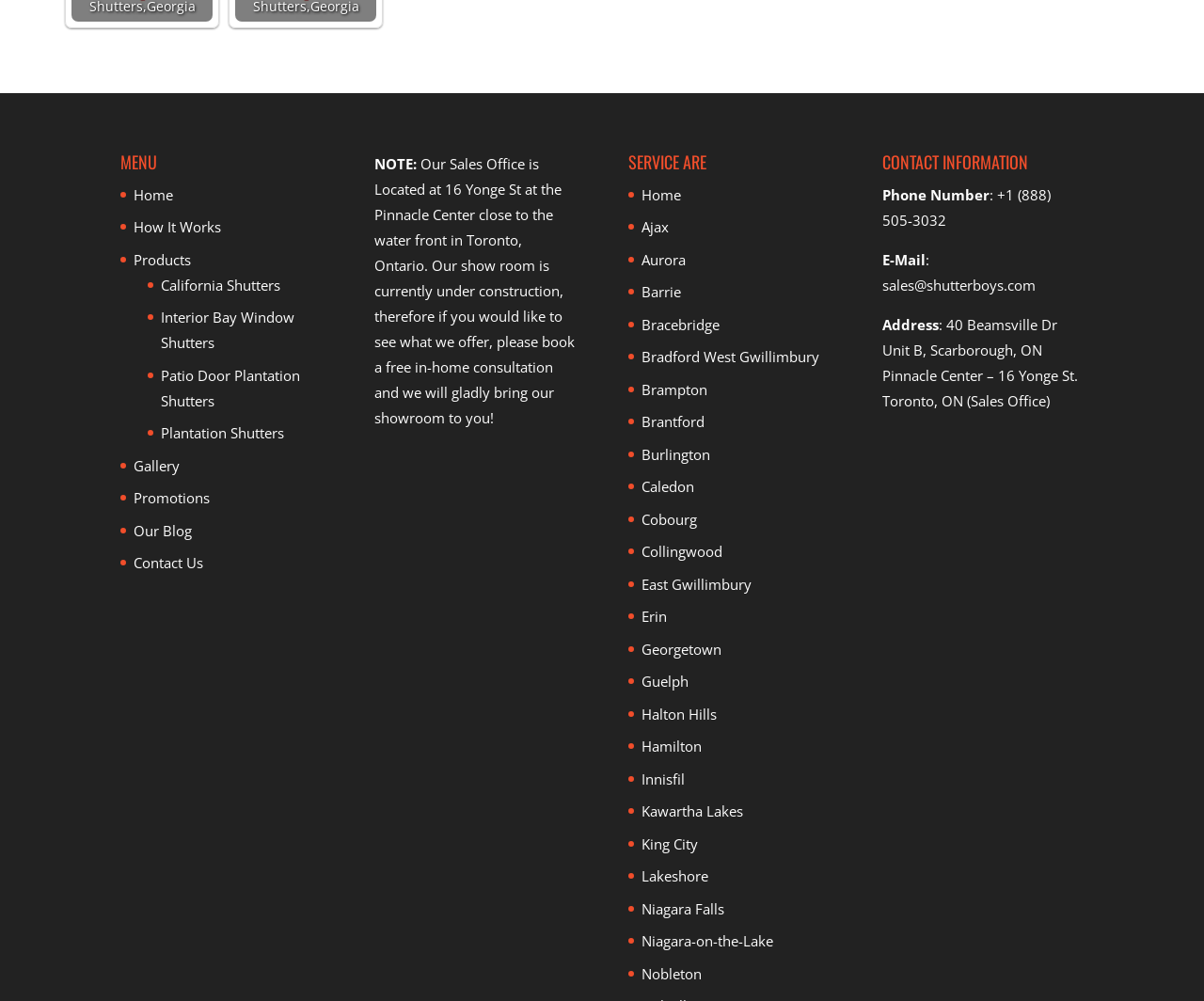What is the name of the company?
Please answer the question with a detailed and comprehensive explanation.

I inferred this answer by looking at the contact information section, where the email address is 'sales@shutterboys.com', which suggests that the company name is Shutterboys.